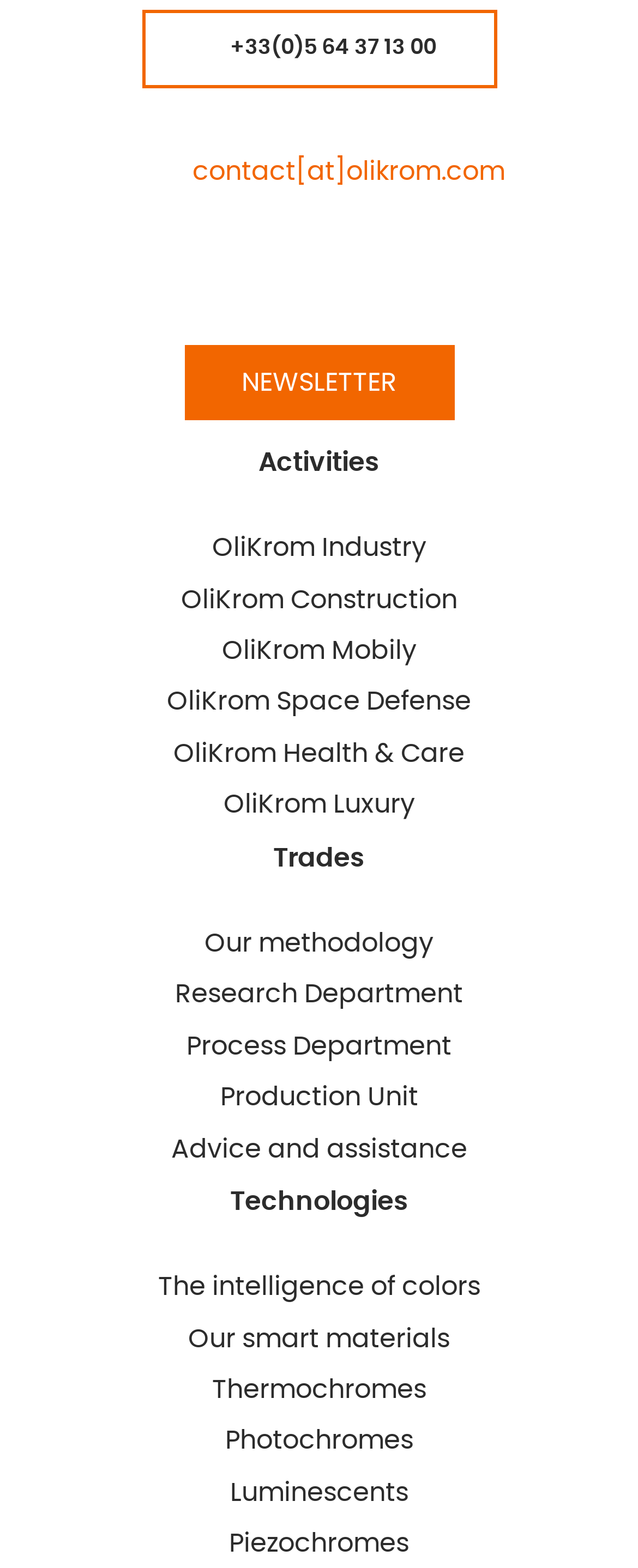Using the provided element description: "The intelligence of colors", identify the bounding box coordinates. The coordinates should be four floats between 0 and 1 in the order [left, top, right, bottom].

[0.247, 0.813, 0.753, 0.829]